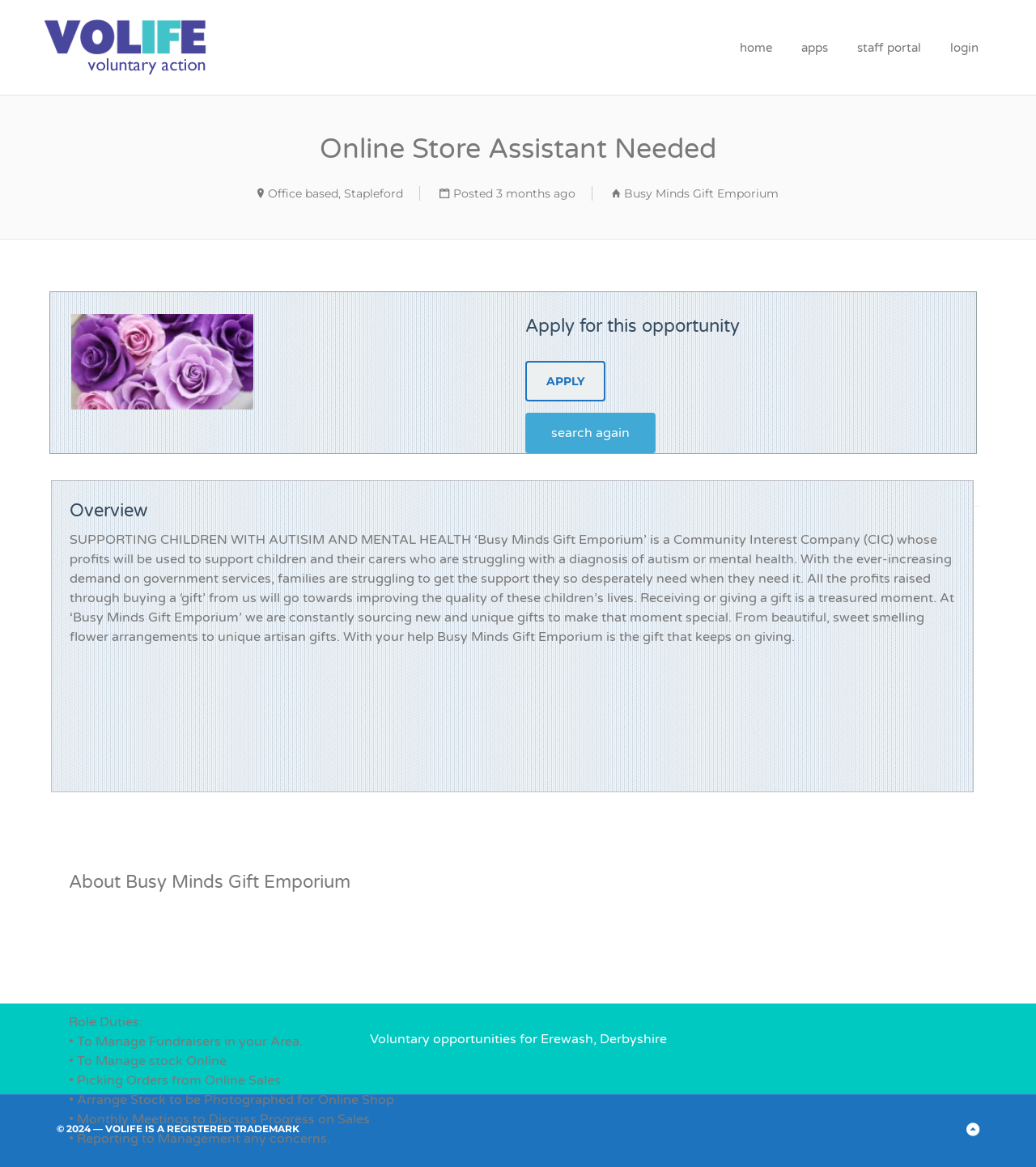Pinpoint the bounding box coordinates of the area that must be clicked to complete this instruction: "Click VOLIFE EREWASH".

[0.043, 0.017, 0.426, 0.065]